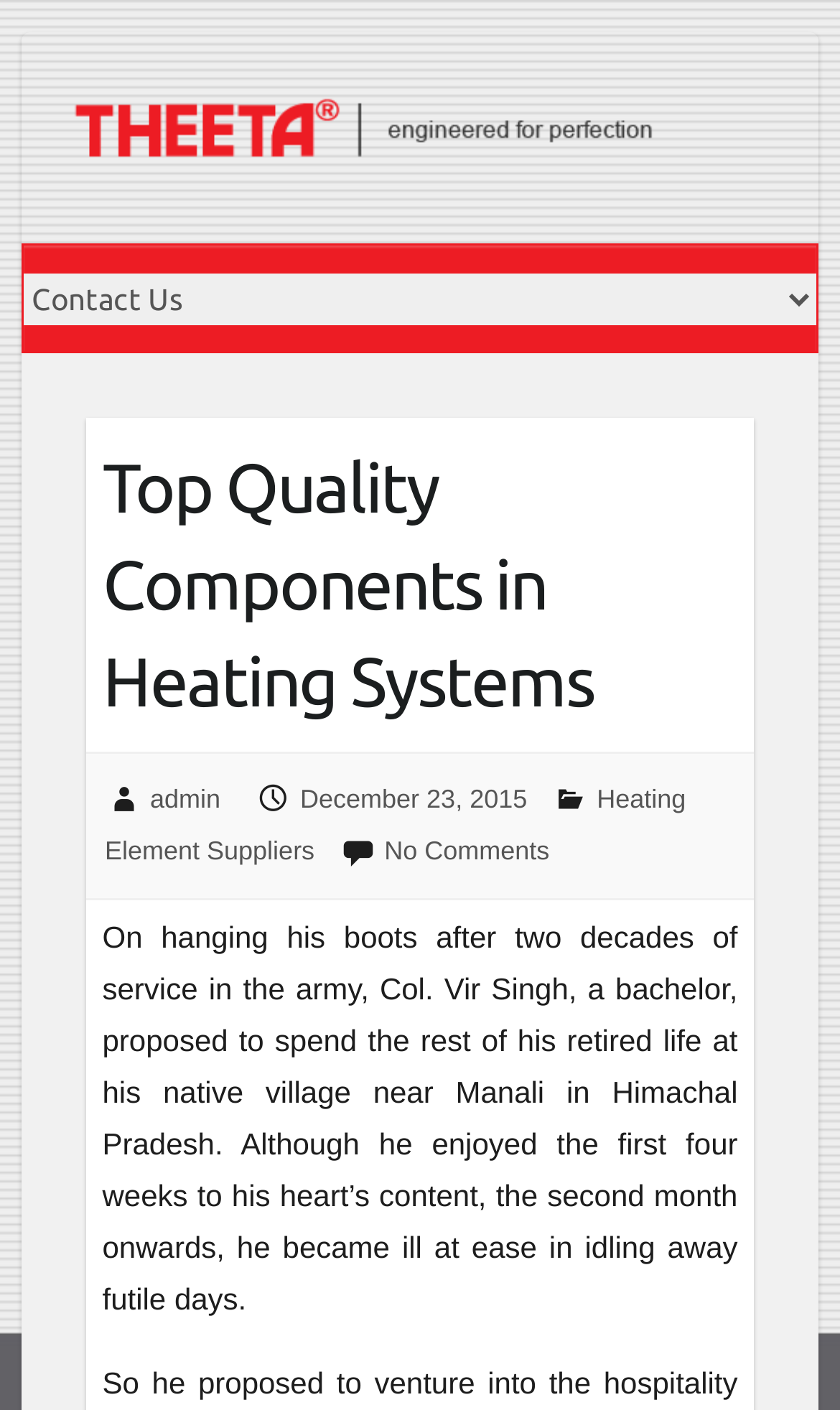What is the topic of the blog post?
Please provide a single word or phrase based on the screenshot.

Heating Element Suppliers